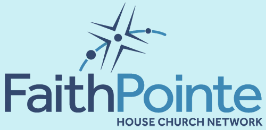Provide a thorough description of the image.

The image features the logo of FaithPointe House Church Network, characterized by a modern and vibrant design. The logo prominently displays the name "FaithPointe" in bold, blue lettering, symbolizing strength and reliability. Above the text, a dynamic star graphic creates a sense of movement and inspiration, using a combination of various sizes and shades. The phrase "HOUSE CHURCH NETWORK" is elegantly positioned beneath, emphasizing the community aspect of the organization. The background is a soft light blue, enhancing the logo's welcoming and uplifting nature. This design reflects the church's mission to foster a supportive and expansive network of house churches dedicated to spreading faith and community service.